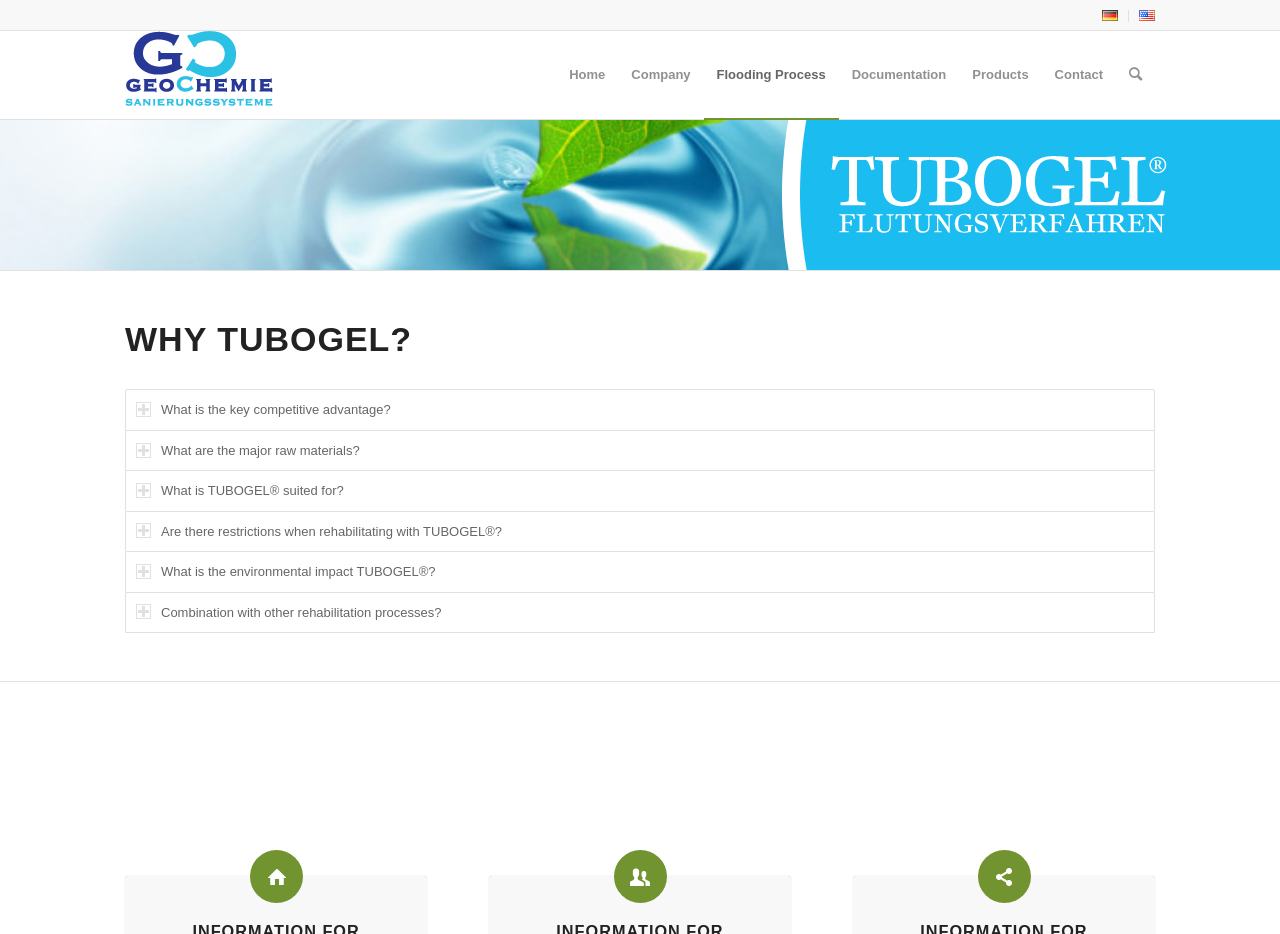Please locate the bounding box coordinates of the element that should be clicked to complete the given instruction: "Go to Home".

[0.435, 0.033, 0.483, 0.127]